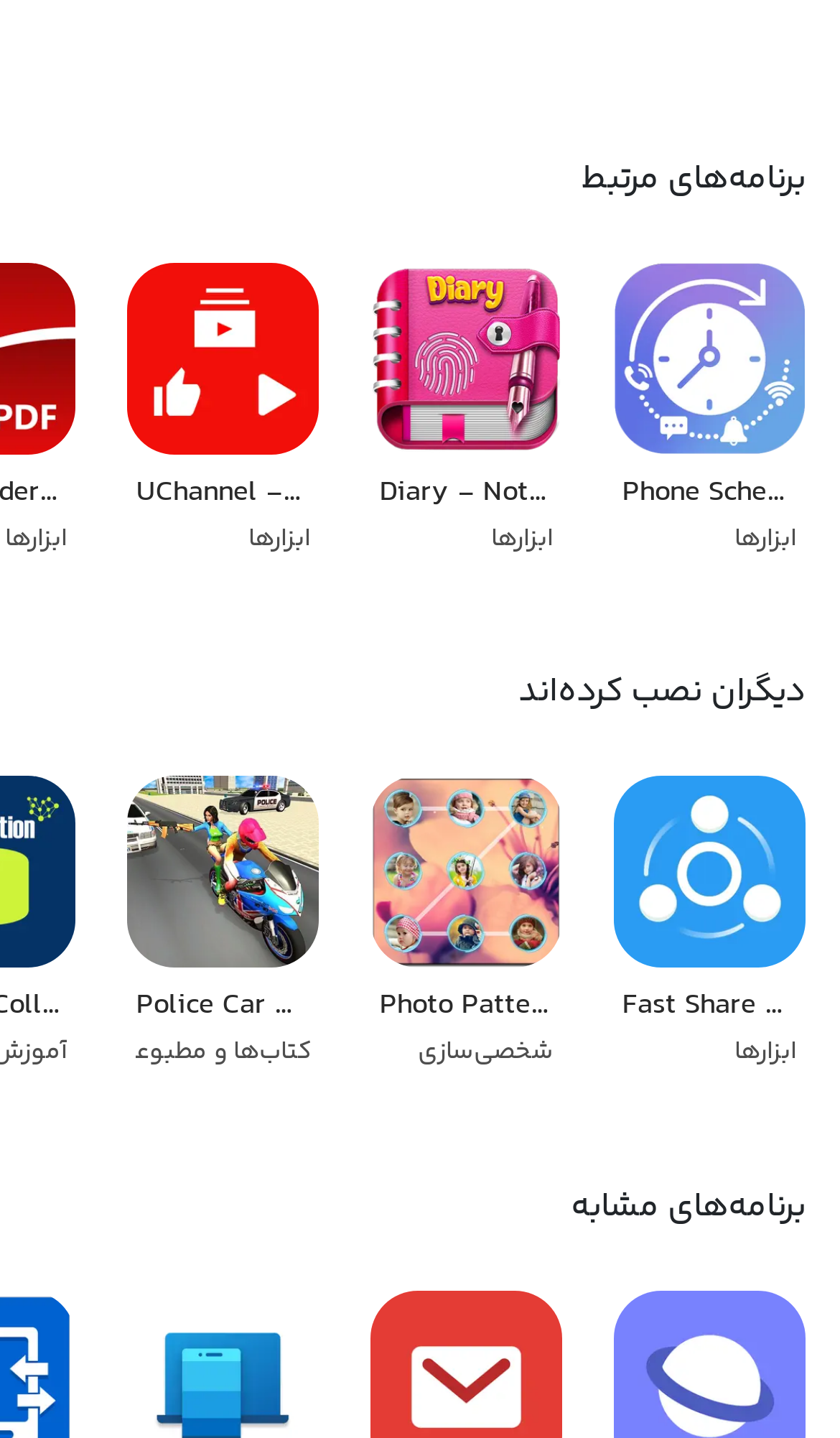What is the category of the Police Car Vs Theft Bike program?
Please provide a full and detailed response to the question.

The webpage categorizes the Police Car Vs Theft Bike program under کتاب‌ها و مطبوعات (Books and publications), indicating that it is a literary or educational resource.